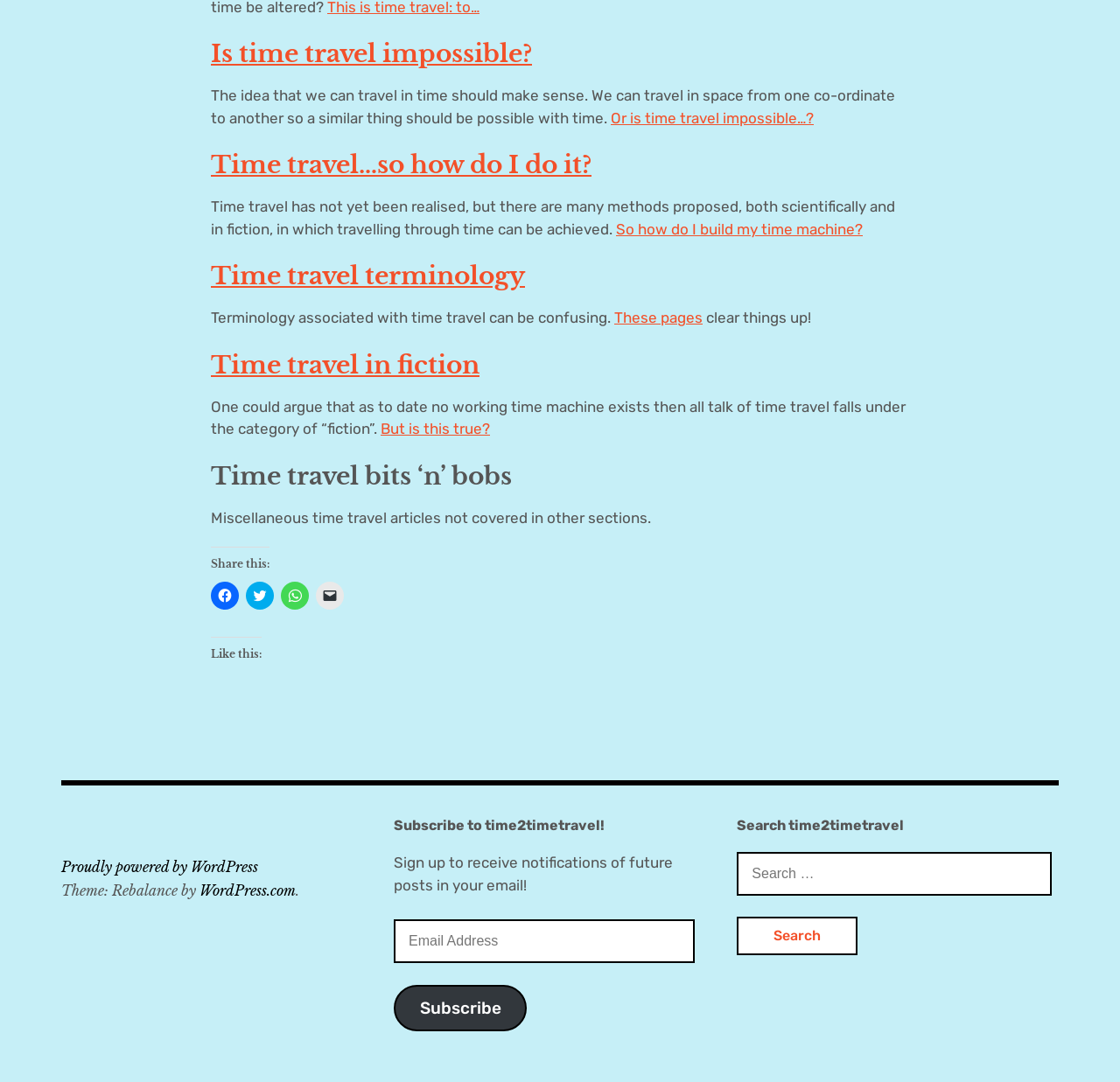Reply to the question with a single word or phrase:
How many social media sharing options are available?

4